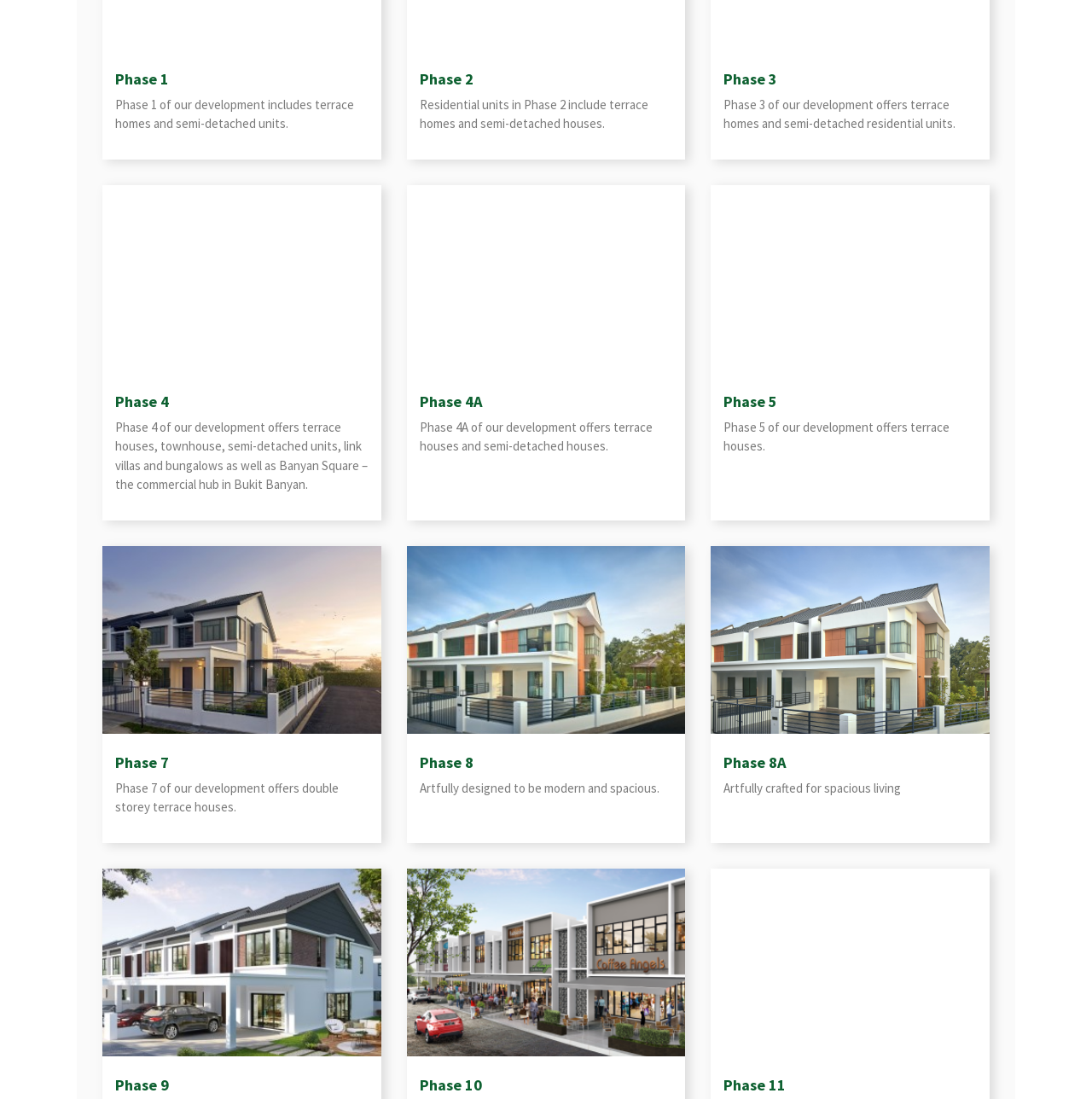Identify the bounding box coordinates of the section that should be clicked to achieve the task described: "Check Phase 5 information".

[0.663, 0.357, 0.895, 0.374]